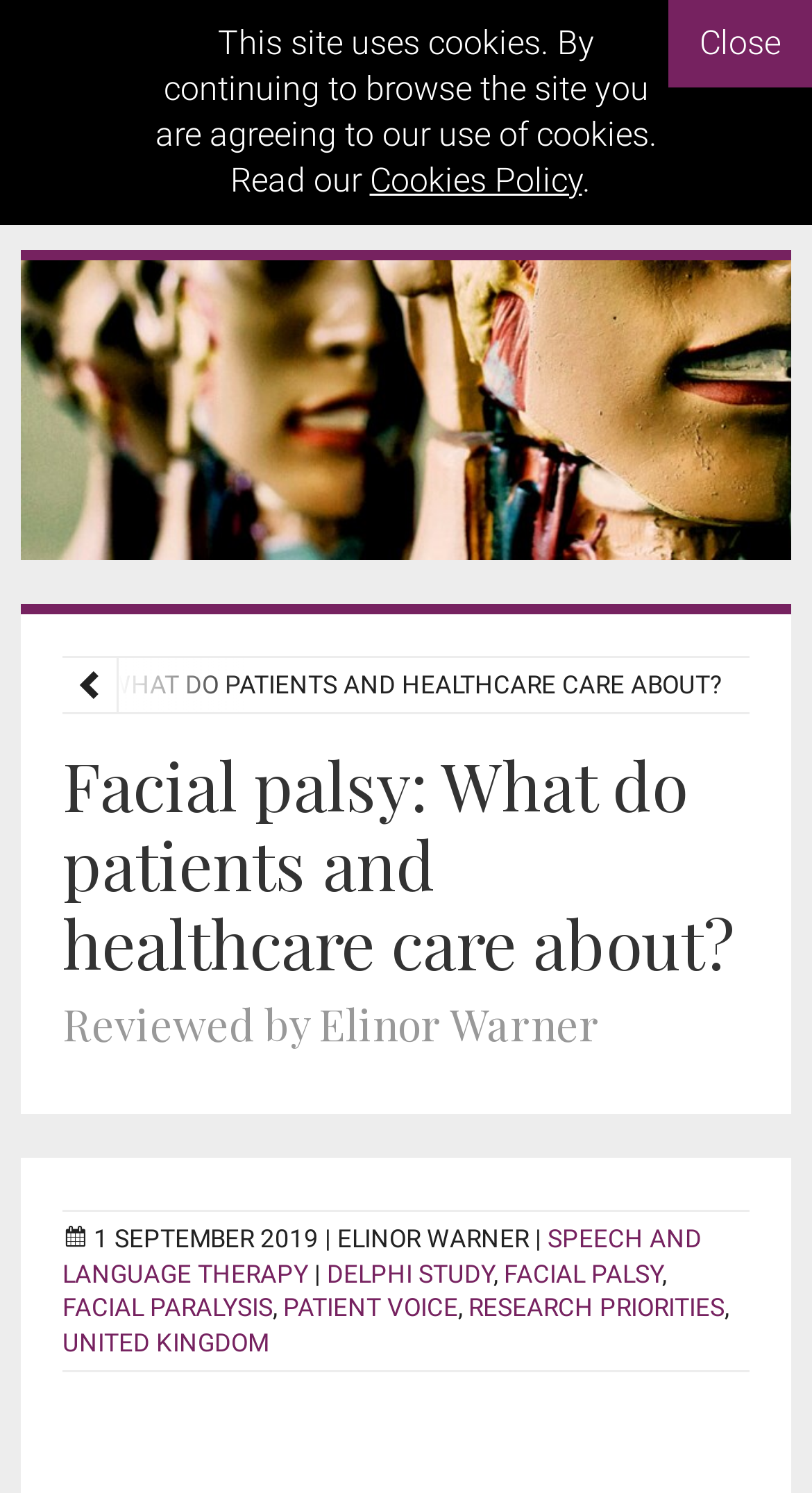Answer this question in one word or a short phrase: What is the topic of the article?

Facial palsy